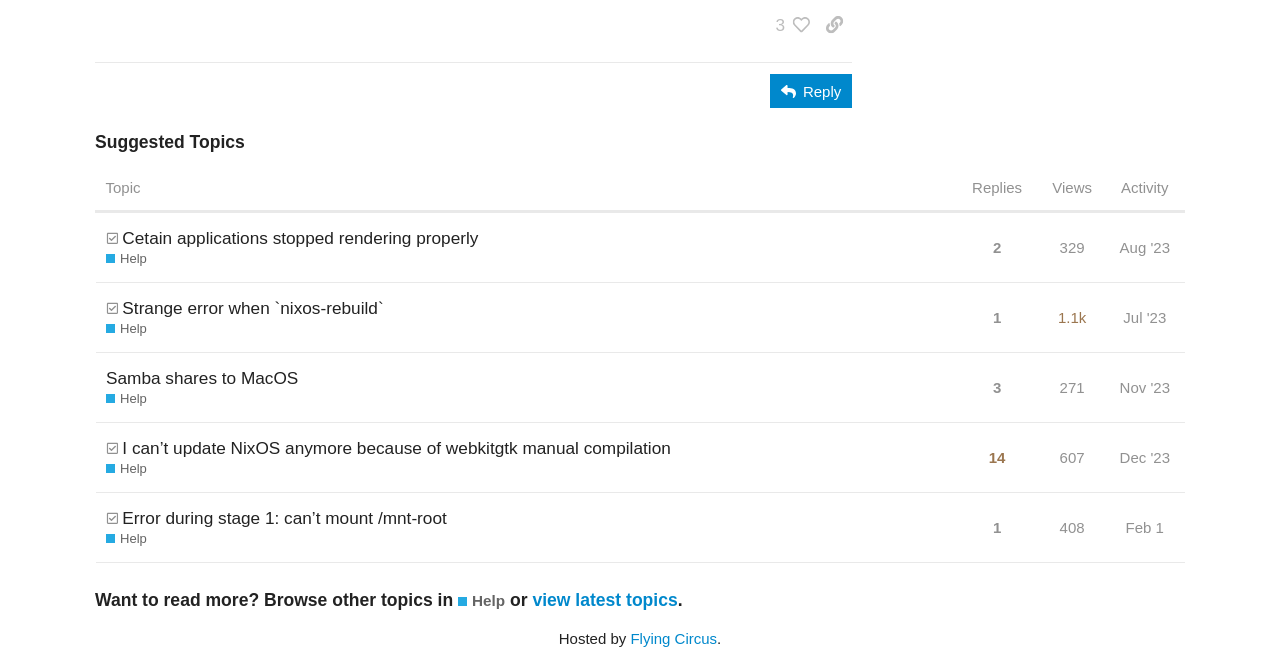Predict the bounding box coordinates of the area that should be clicked to accomplish the following instruction: "Browse other topics in Help". The bounding box coordinates should consist of four float numbers between 0 and 1, i.e., [left, top, right, bottom].

[0.074, 0.906, 0.926, 0.944]